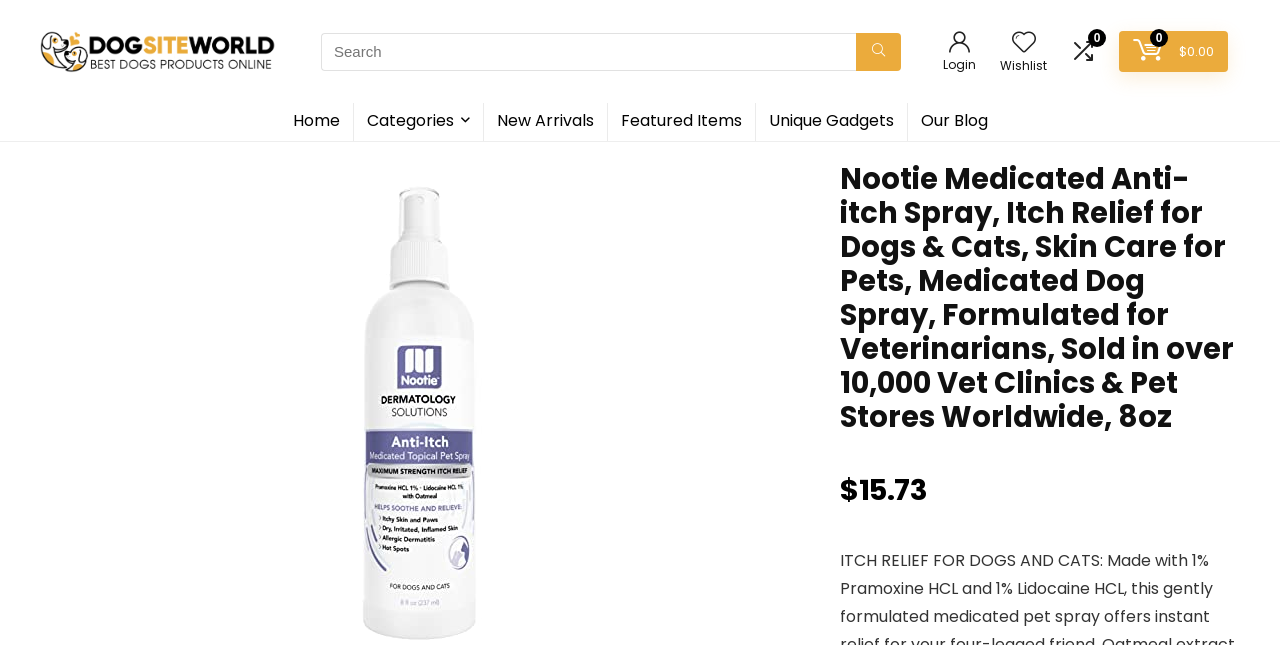Examine the image carefully and respond to the question with a detailed answer: 
What is the name of the product on this page?

I found the product name by looking at the heading element on the page, which contains the text 'Nootie Medicated Anti-itch Spray, Itch Relief for Dogs & Cats, Skin Care for Pets, Medicated Dog Spray, Formulated for Veterinarians, Sold in over 10,000 Vet Clinics & Pet Stores Worldwide, 8oz'.